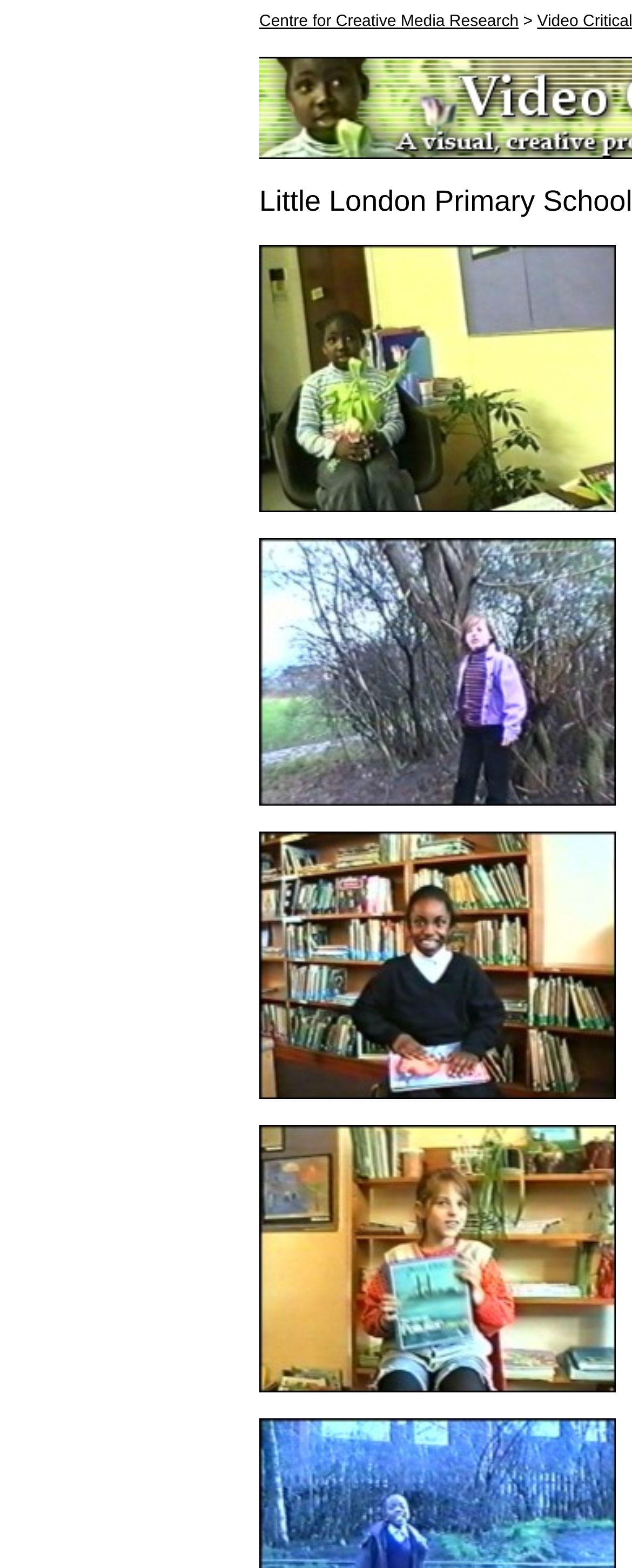Provide the bounding box coordinates of the HTML element described by the text: "Centre for Creative Media Research".

[0.41, 0.008, 0.821, 0.02]